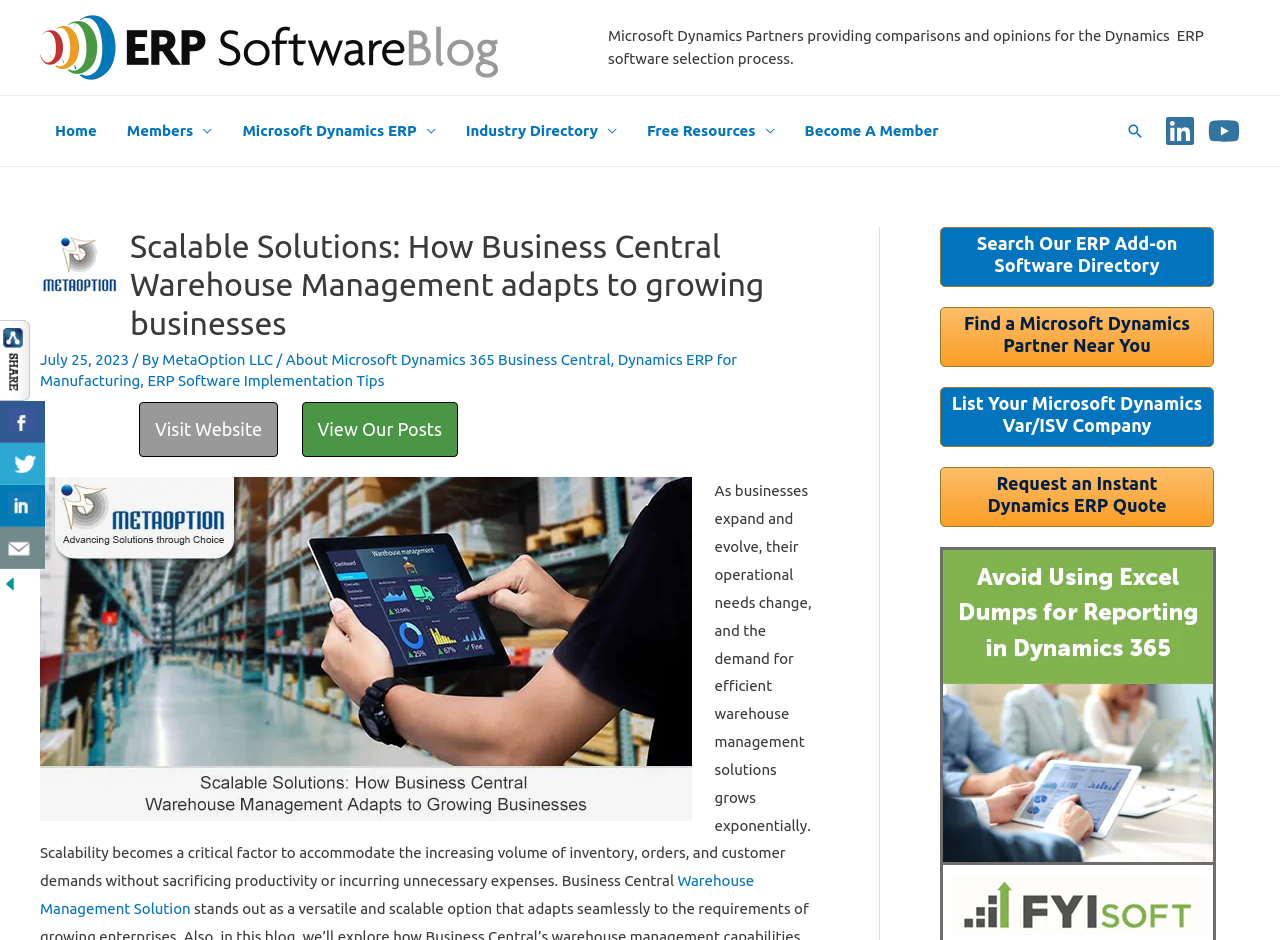Pinpoint the bounding box coordinates of the clickable area necessary to execute the following instruction: "Click on ERP Software Blog". The coordinates should be given as four float numbers between 0 and 1, namely [left, top, right, bottom].

[0.031, 0.04, 0.389, 0.058]